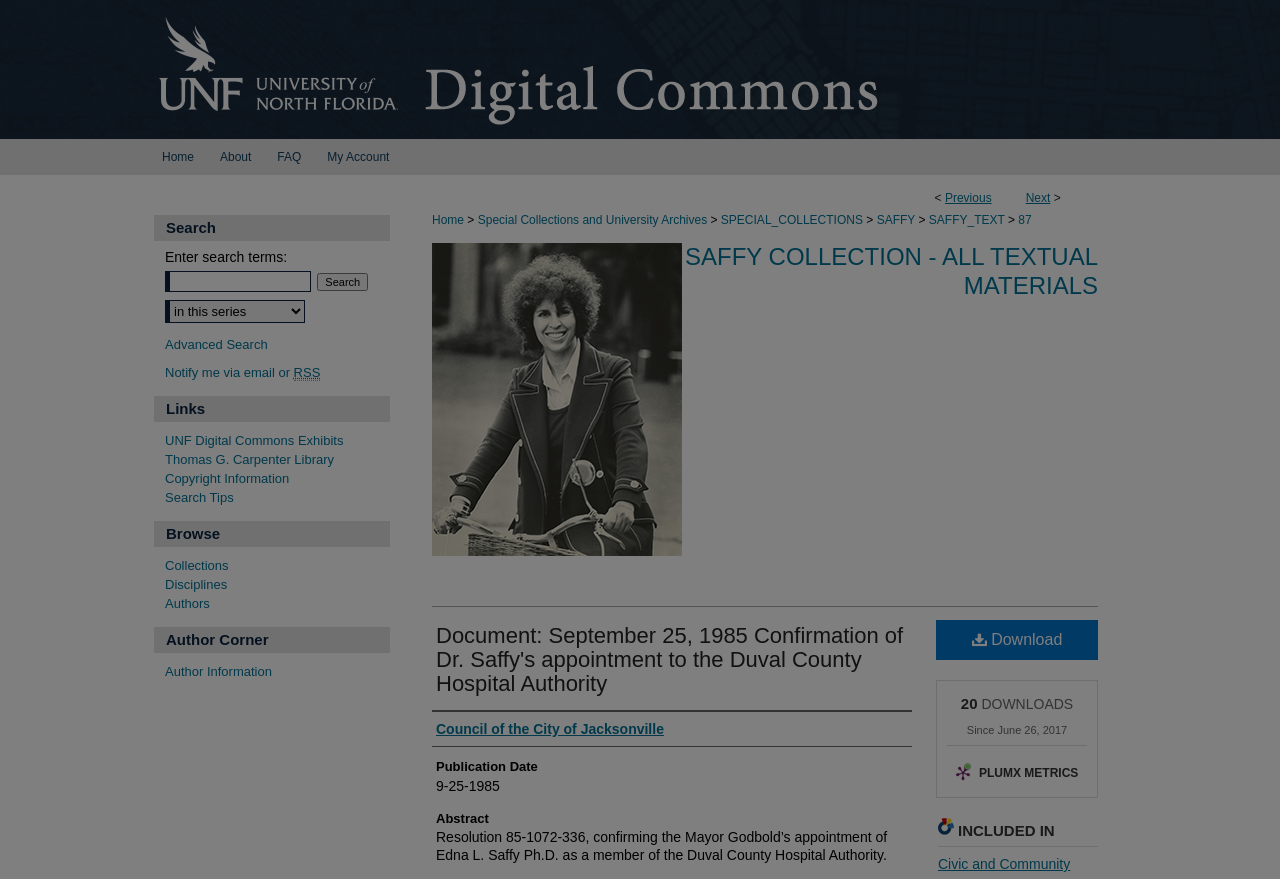Based on the element description, predict the bounding box coordinates (top-left x, top-left y, bottom-right x, bottom-right y) for the UI element in the screenshot: Download

[0.731, 0.705, 0.858, 0.751]